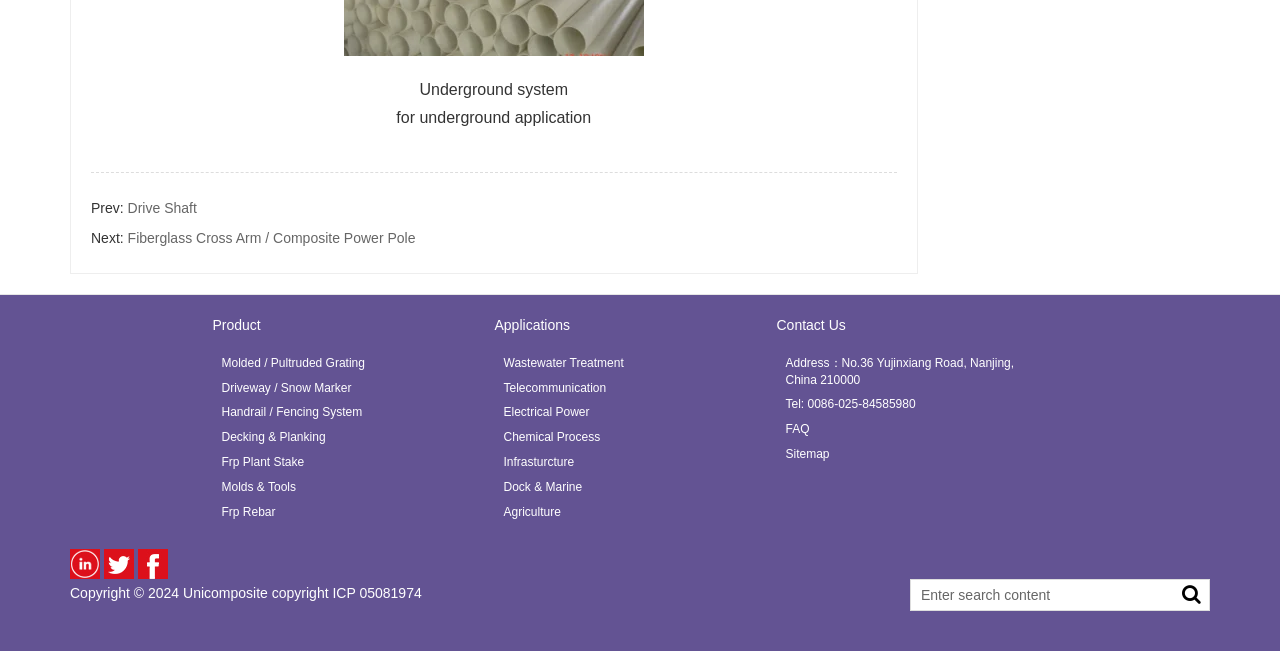How can users contact the company?
With the help of the image, please provide a detailed response to the question.

The webpage provides several ways for users to contact the company. The address is 'No.36 Yujinxiang Road, Nanjing, China 210000', and the telephone number is '0086-025-84585980'. Additionally, there is a 'Contact Us' link that users can click to get in touch with the company.